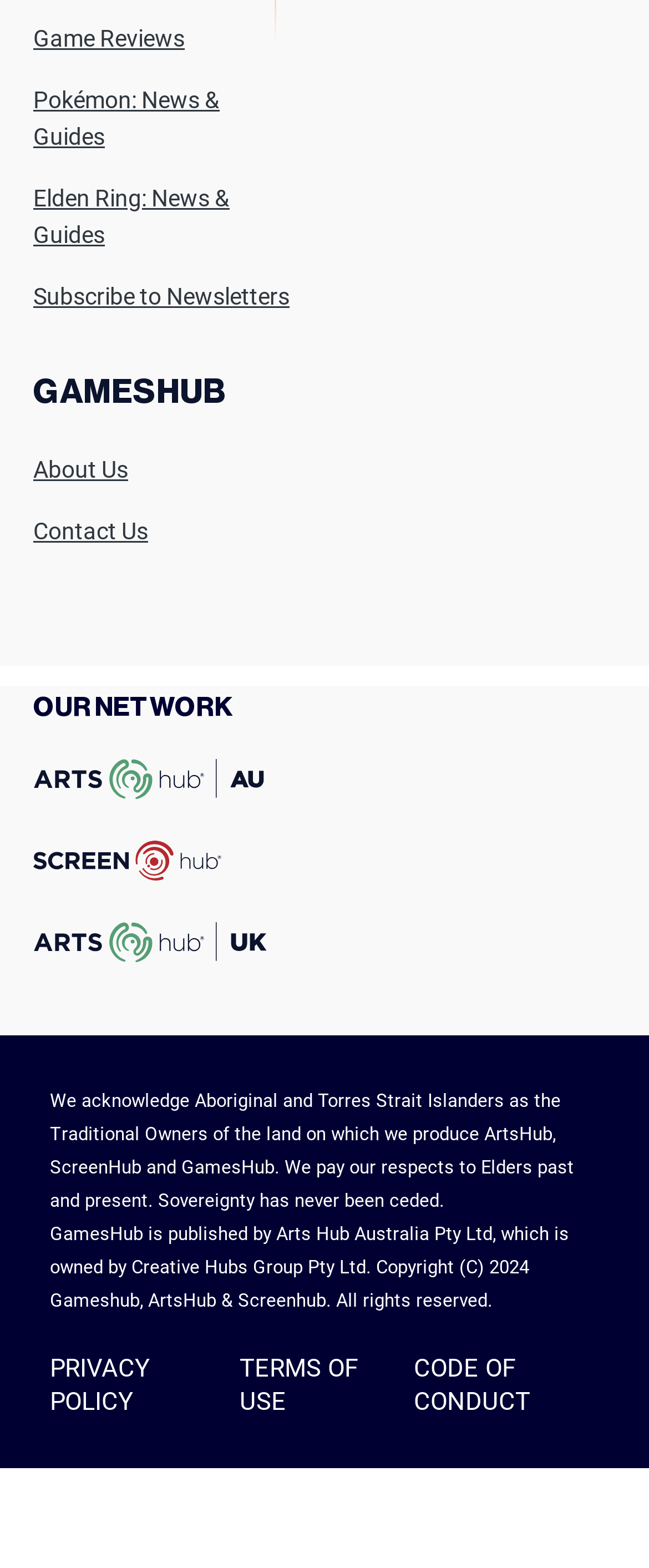Pinpoint the bounding box coordinates for the area that should be clicked to perform the following instruction: "Visit About Us page".

[0.051, 0.287, 0.197, 0.311]